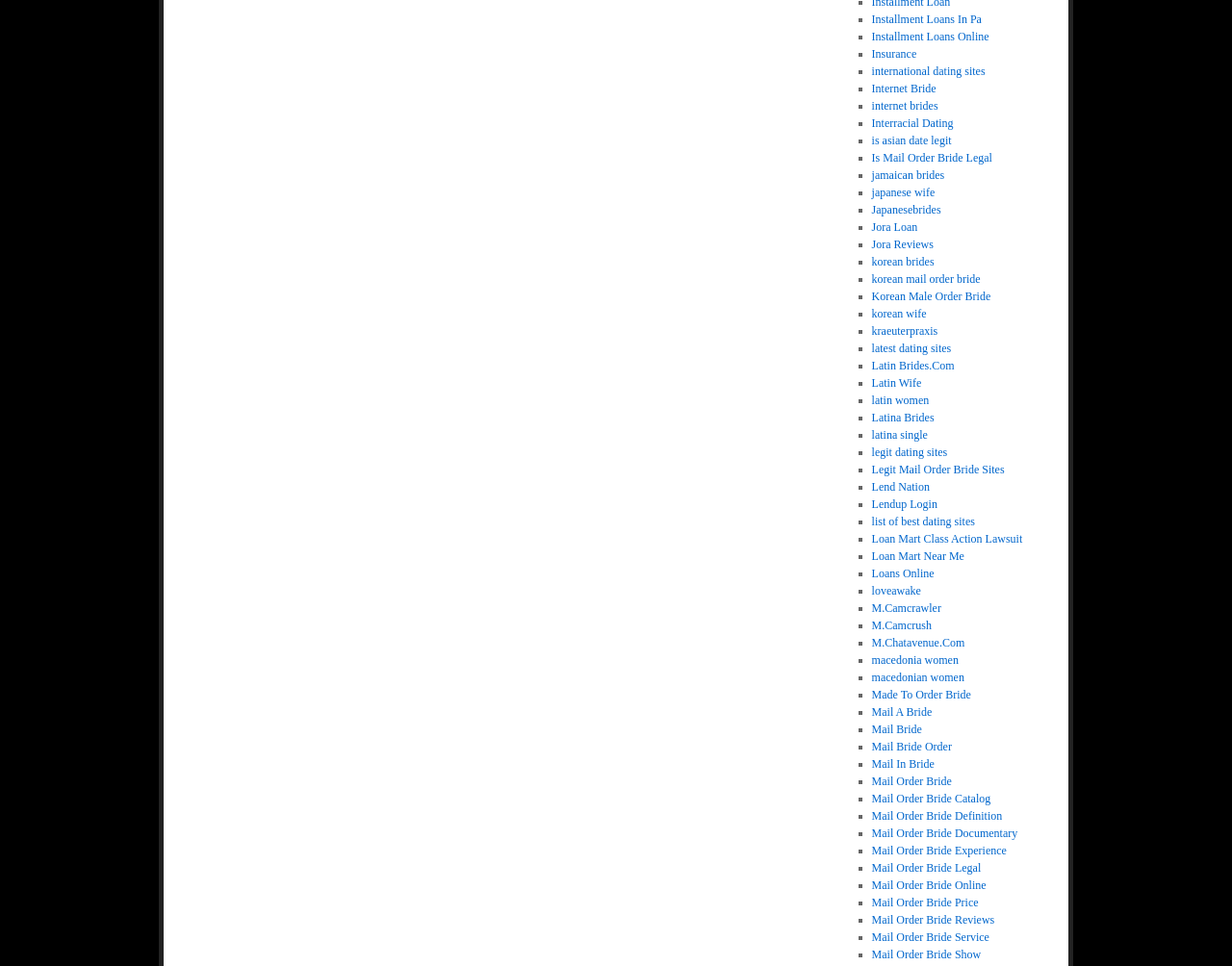What is the theme of the webpage?
Using the image, provide a concise answer in one word or a short phrase.

dating and loans